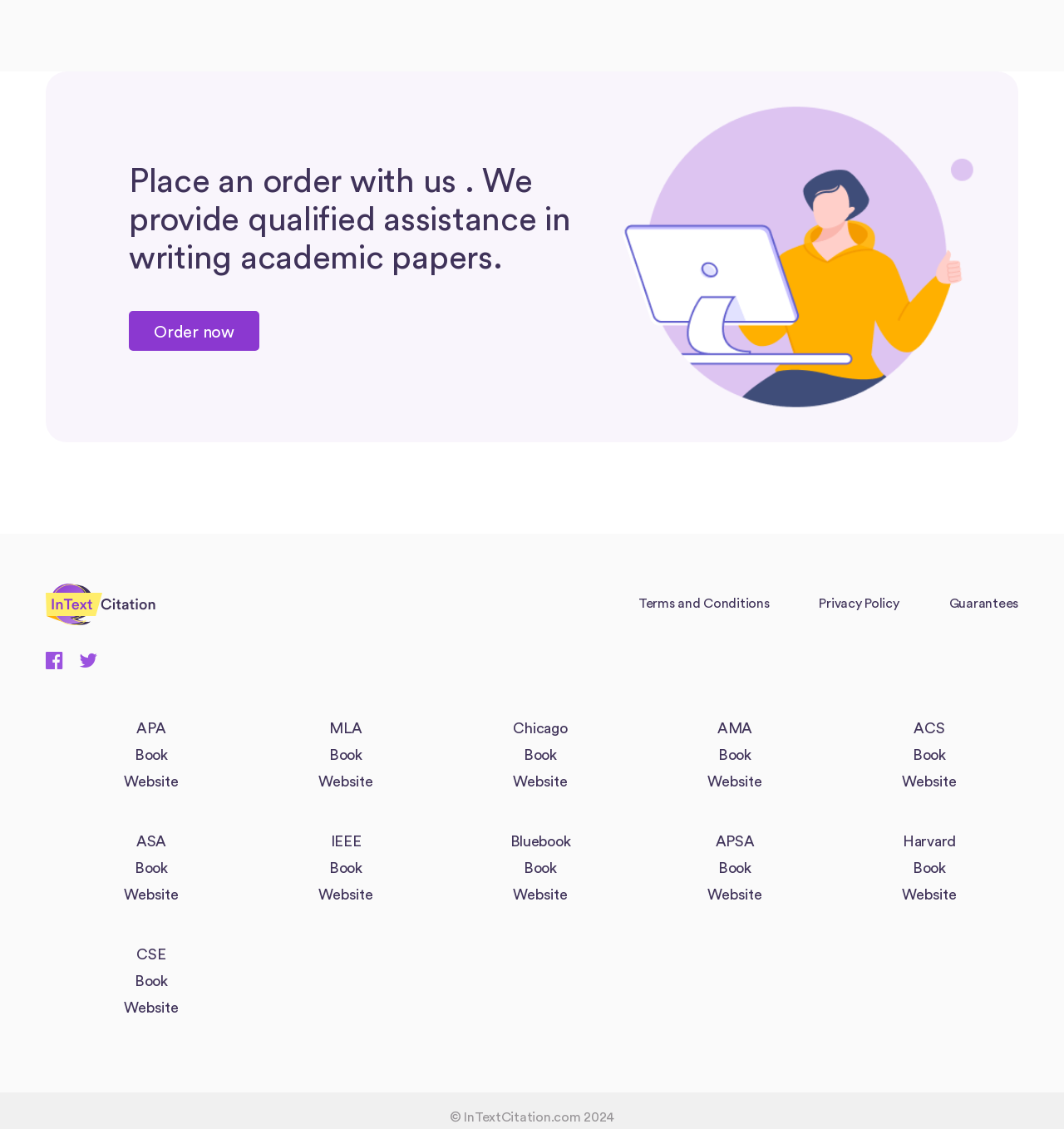Identify the bounding box coordinates of the clickable region to carry out the given instruction: "Learn about 'Guarantees'".

[0.892, 0.529, 0.957, 0.541]